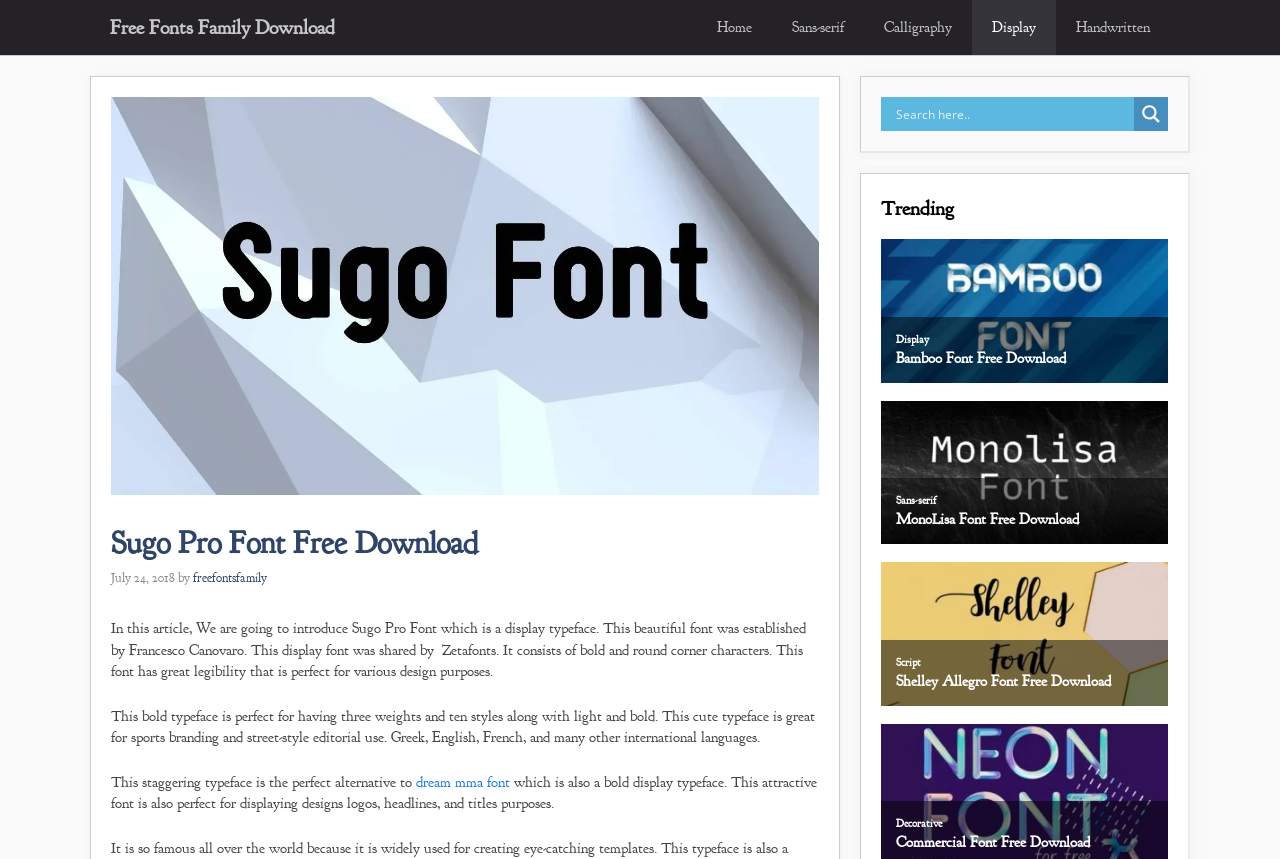Calculate the bounding box coordinates for the UI element based on the following description: "Decorative". Ensure the coordinates are four float numbers between 0 and 1, i.e., [left, top, right, bottom].

[0.7, 0.951, 0.736, 0.967]